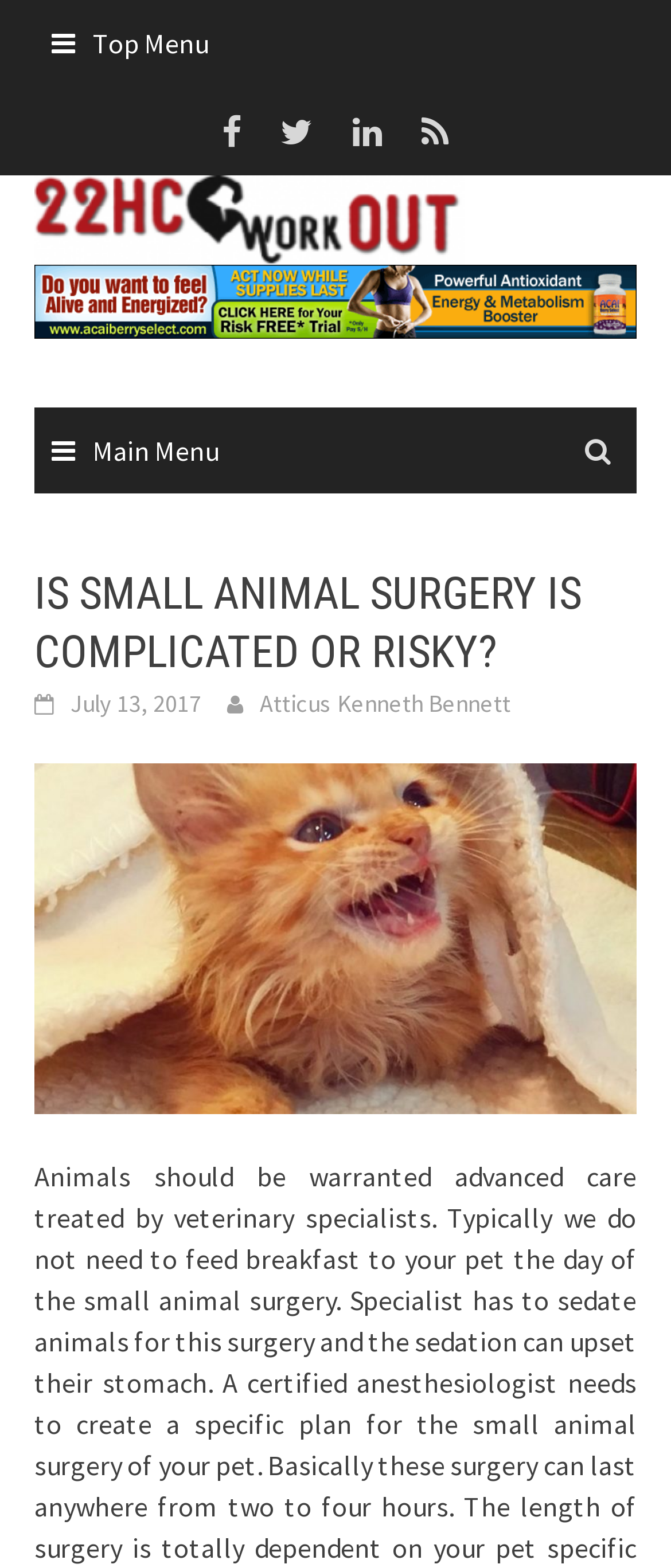Describe all significant elements and features of the webpage.

The webpage appears to be a blog post or article discussing small animal surgery. At the top of the page, there is a top menu with five links, each represented by an icon. Below the top menu, there is a logo or branding element with the text "22HC Workout" and an accompanying image. 

To the right of the logo, there is a complementary section that takes up most of the width of the page. Below this section, there is a main menu with a single link labeled "Main Menu". 

The main content of the page is headed by a large heading that reads "IS SMALL ANIMAL SURGERY IS COMPLICATED OR RISKY?". Below the heading, there is a section with two links, one indicating the date "July 13, 2017" and the other indicating the author "Atticus Kenneth Bennett".